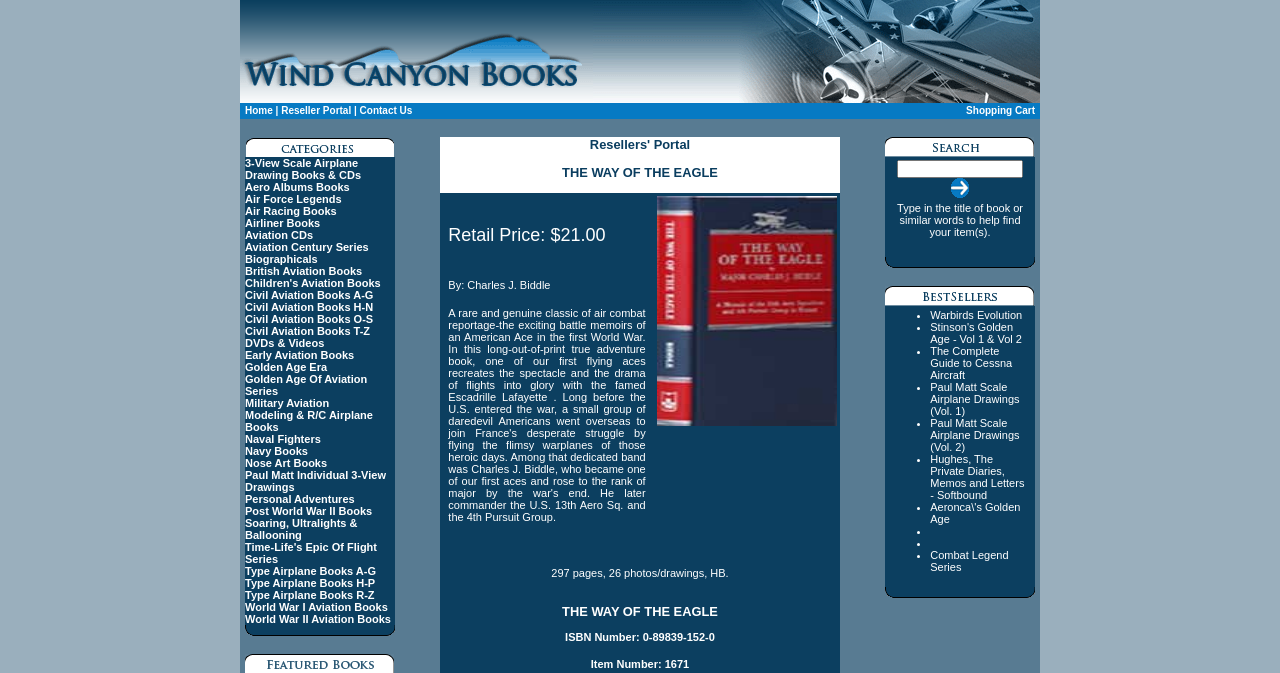Please determine the bounding box coordinates, formatted as (top-left x, top-left y, bottom-right x, bottom-right y), with all values as floating point numbers between 0 and 1. Identify the bounding box of the region described as: Nose Art Books

[0.191, 0.679, 0.256, 0.697]